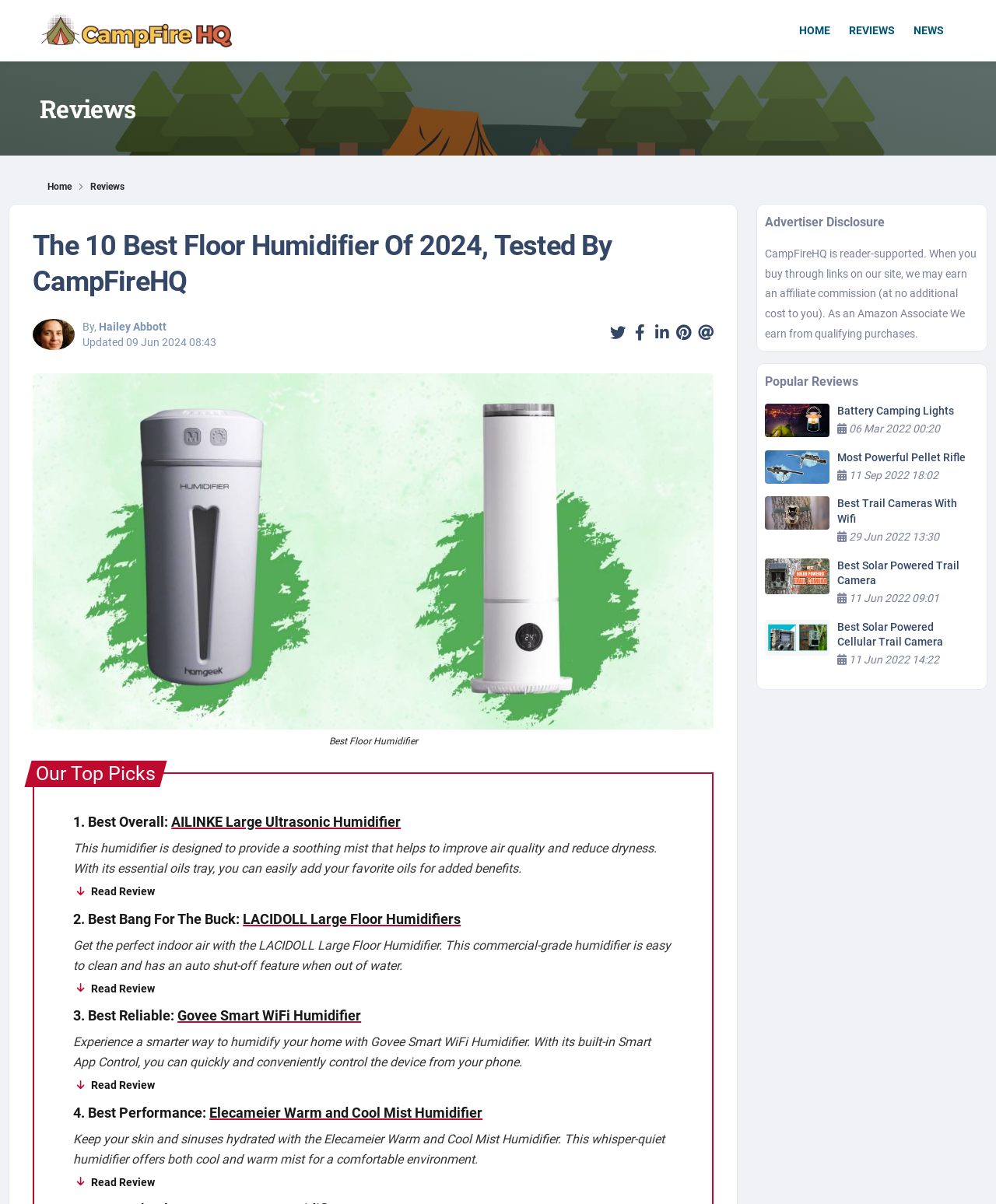Select the bounding box coordinates of the element I need to click to carry out the following instruction: "Check the 'Popular Reviews' section".

[0.768, 0.311, 0.862, 0.323]